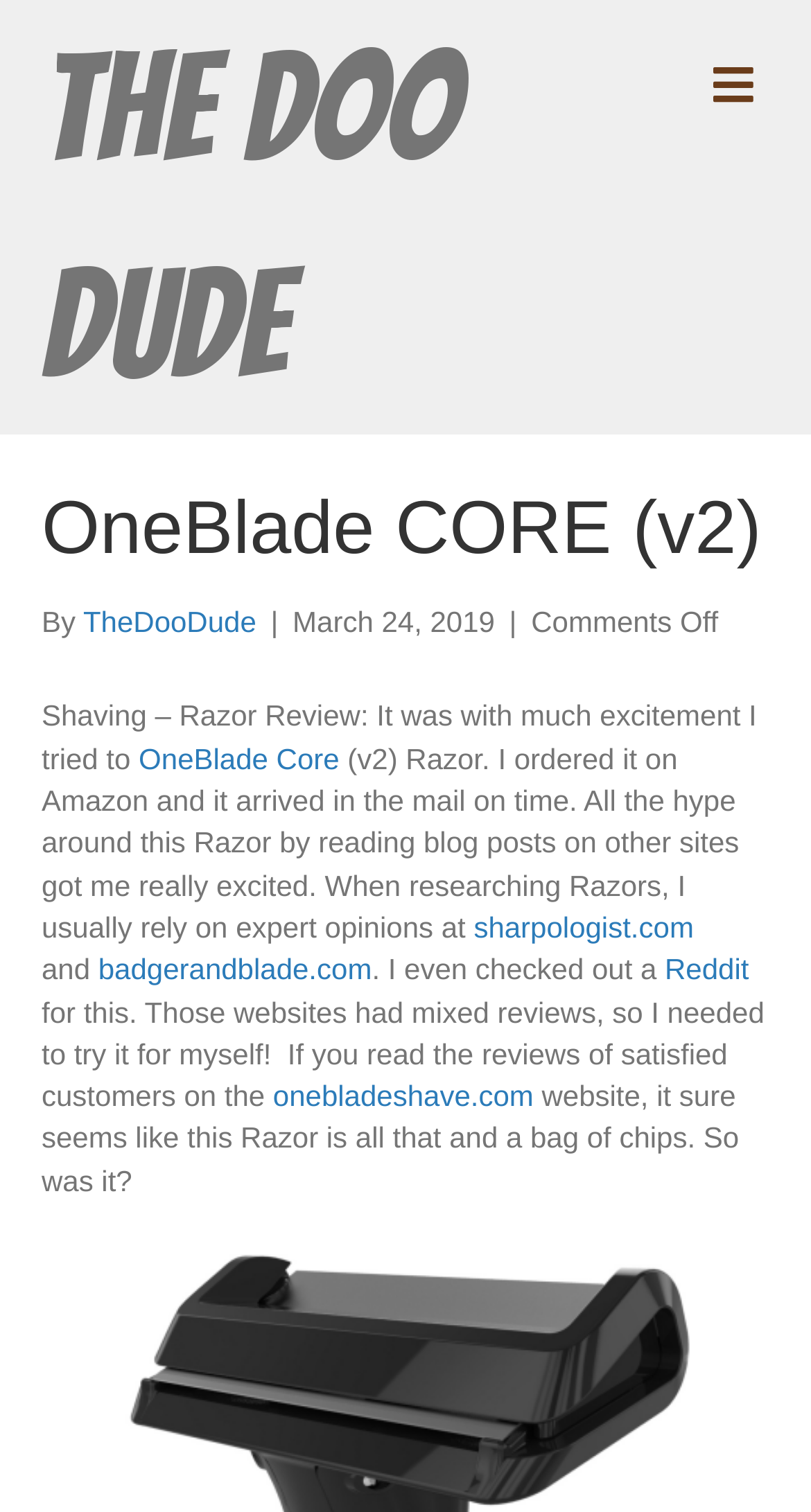Show the bounding box coordinates of the element that should be clicked to complete the task: "Check out 'sharpologist.com' for expert opinions".

[0.584, 0.602, 0.855, 0.624]